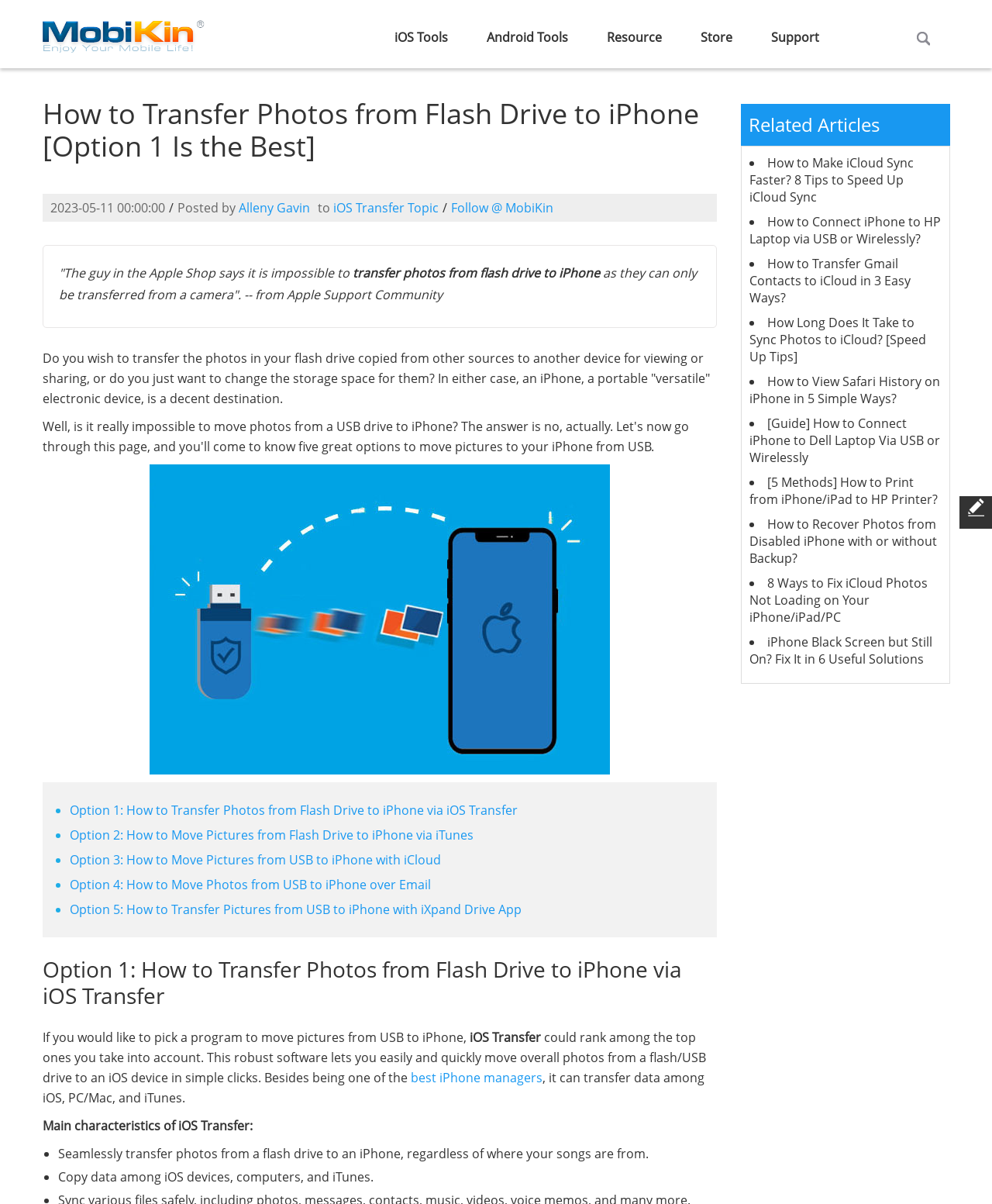Find the bounding box coordinates of the element to click in order to complete the given instruction: "Learn about Option 1: How to Transfer Photos from Flash Drive to iPhone via iOS Transfer."

[0.07, 0.666, 0.522, 0.68]